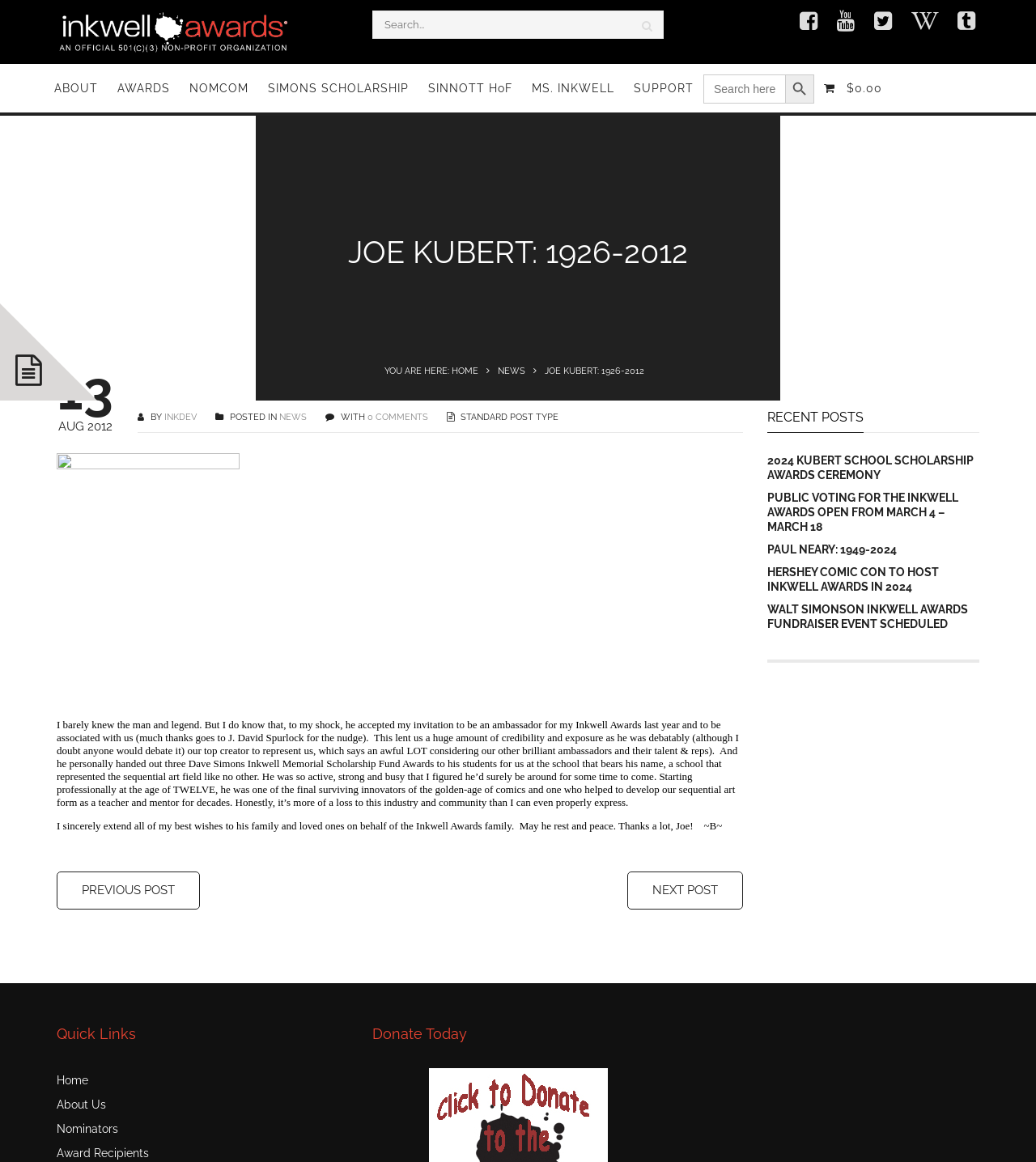Pinpoint the bounding box coordinates of the element you need to click to execute the following instruction: "Donate today". The bounding box should be represented by four float numbers between 0 and 1, in the format [left, top, right, bottom].

[0.414, 0.923, 0.586, 0.935]